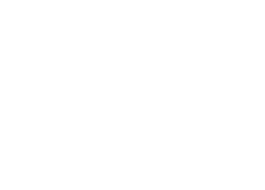Give a detailed explanation of what is happening in the image.

The image displayed is titled "Digital Marketing" and visually represents the theme of this topic. It likely features symbols or graphics commonly associated with digital marketing strategies, such as icons for social media, analytics, or online advertising. This image serves to enhance an article discussing the impact of visual communication on digital marketing, illustrating concepts that help readers understand how effective visuals can dynamically influence marketing efforts in the digital landscape. The article it accompanies emphasizes the importance of integrating strong visual elements to engage audiences and drive marketing success.